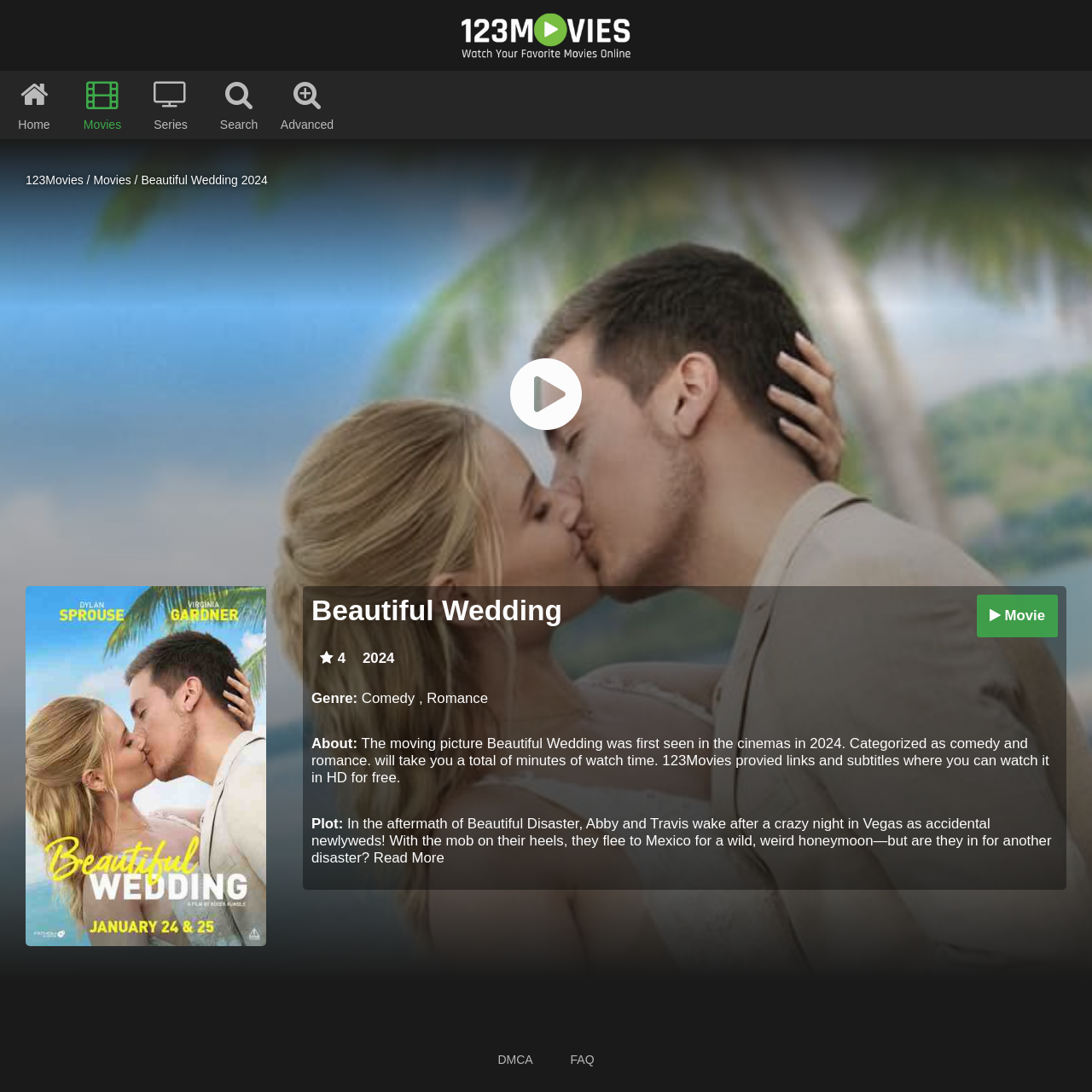Given the content of the image, can you provide a detailed answer to the question?
Where can I watch the movie?

I found the answer by looking at the multiple occurrences of the link element '123Movies' and the StaticText element '123Movies provided links and subtitles where you can watch it in HD for free' which suggests that the movie can be watched on 123Movies.